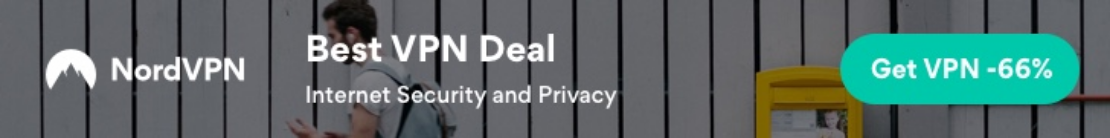Provide a comprehensive description of the image.

The image promotes a "Best VPN Deal" by NordVPN, emphasizing the importance of internet security and privacy. Featuring a sleek design, the ad highlights a significant discount of 66% on their VPN services. In the background, a blurred figure walks past a modern urban environment, which enhances the theme of digital security in everyday life. The call-to-action invites viewers to "Get VPN -66%" prominently, making it clear that this is a limited-time offer aimed at individuals seeking increased online privacy and security solutions.